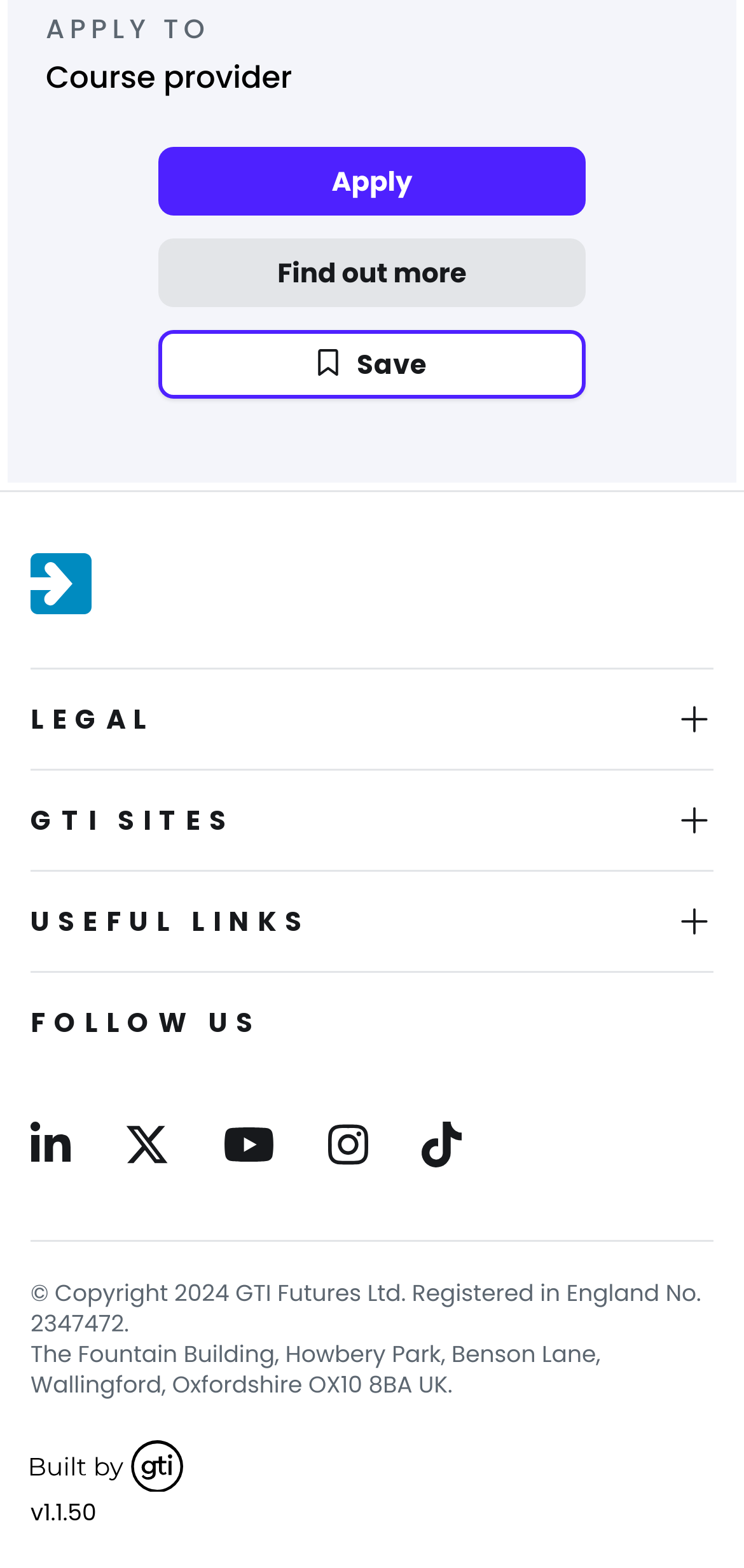Please determine the bounding box coordinates for the element with the description: "Find out more".

[0.213, 0.151, 0.787, 0.195]